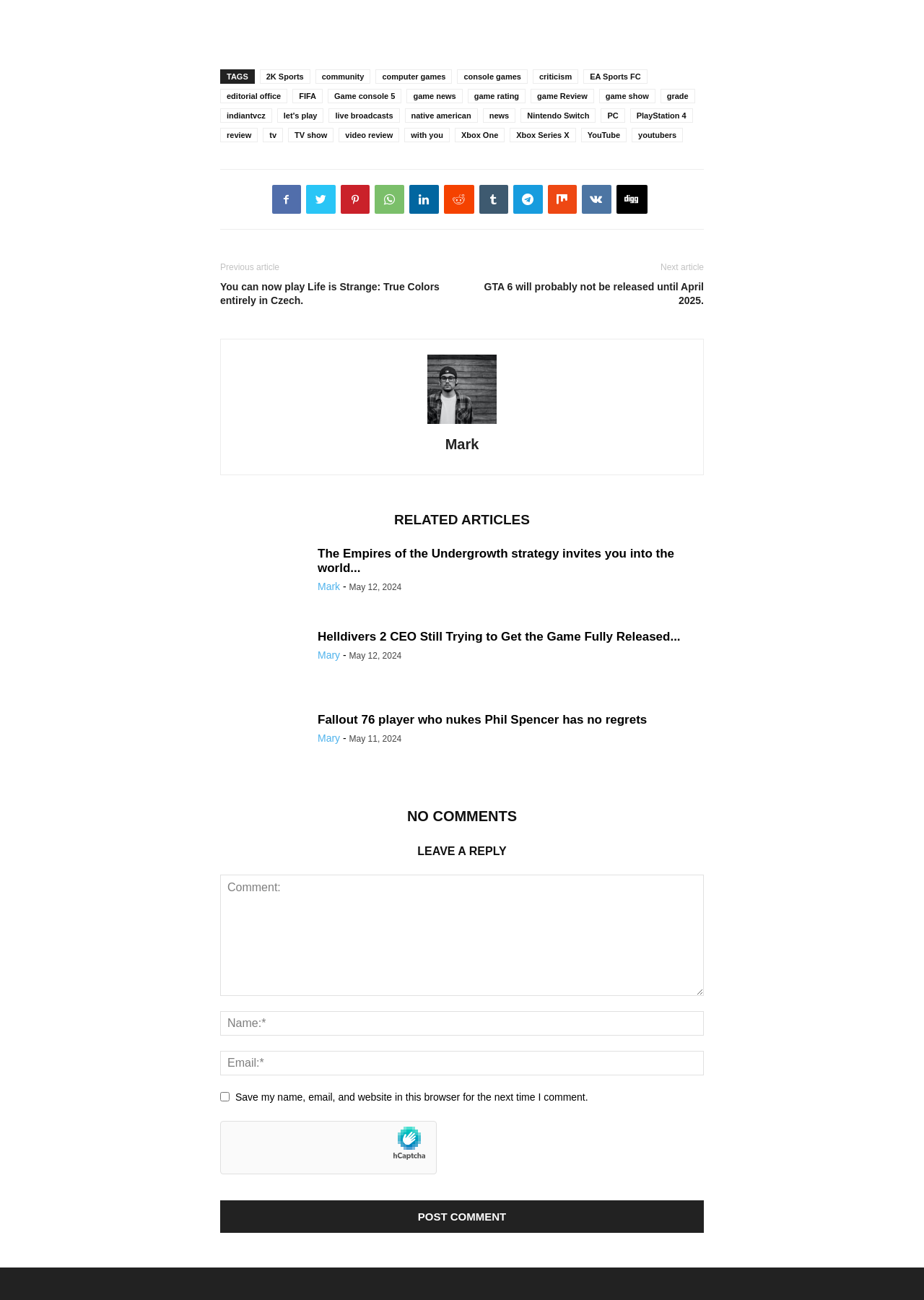Please identify the bounding box coordinates of the region to click in order to complete the given instruction: "Click on 'Chennai'". The coordinates should be four float numbers between 0 and 1, i.e., [left, top, right, bottom].

None